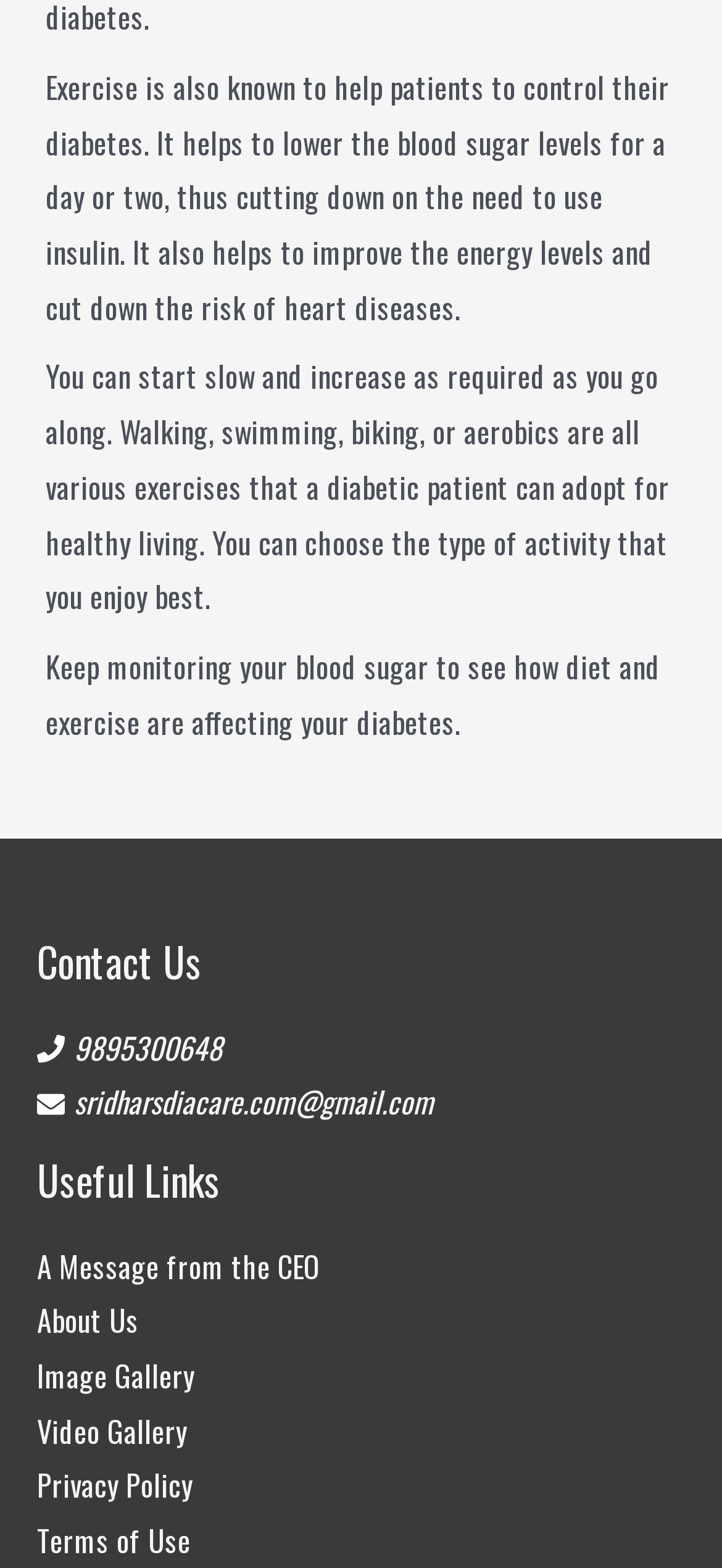Give the bounding box coordinates for the element described by: "Combat Sports Legged Grappling Dummy".

None